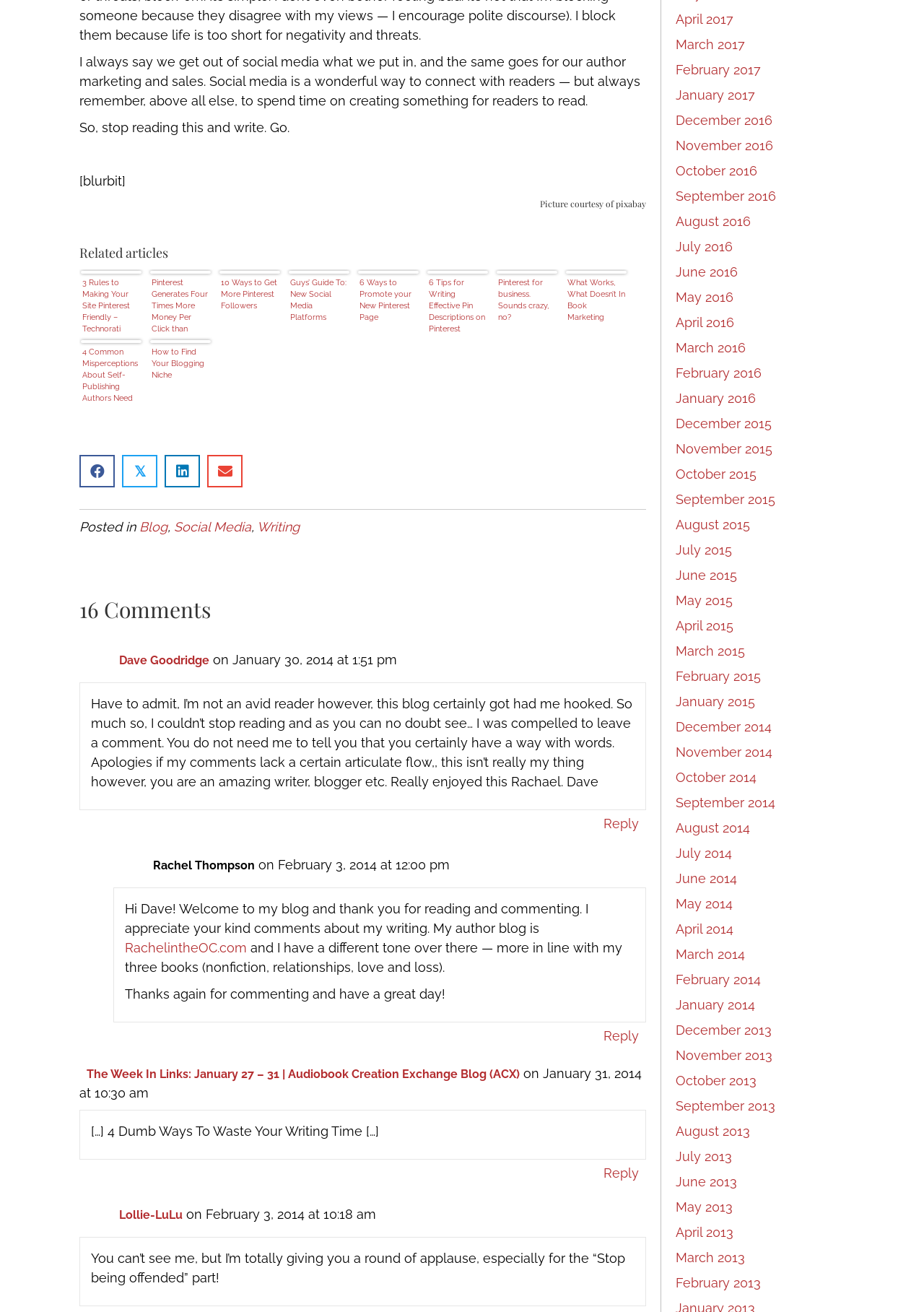Please provide a comprehensive answer to the question based on the screenshot: What are the social media platforms mentioned for sharing?

The social media platforms mentioned for sharing are Facebook, Twitter, Linkedin, and Email, which are listed as options for sharing the blog post.